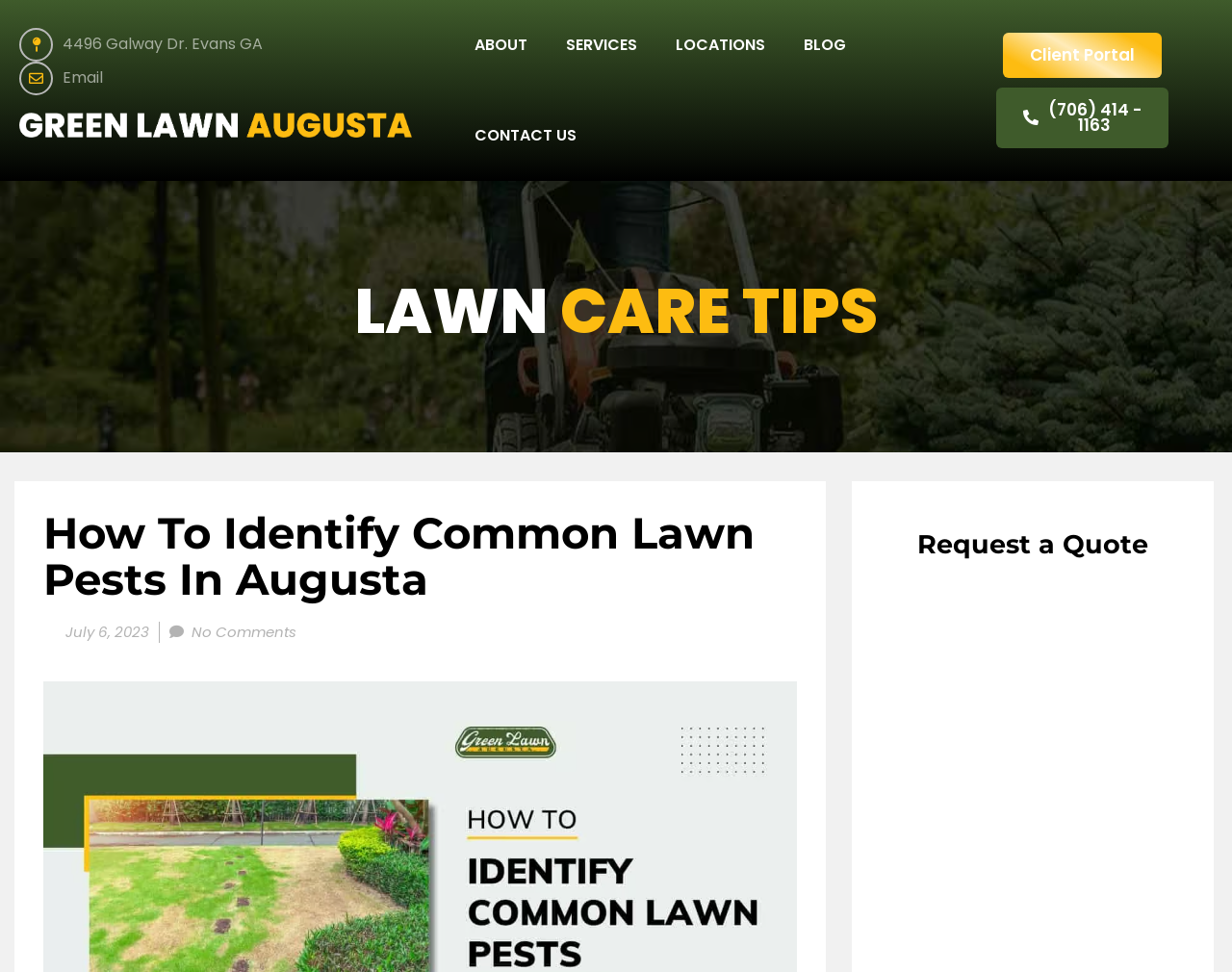Find the bounding box coordinates for the area that should be clicked to accomplish the instruction: "contact us".

[0.37, 0.093, 0.484, 0.186]